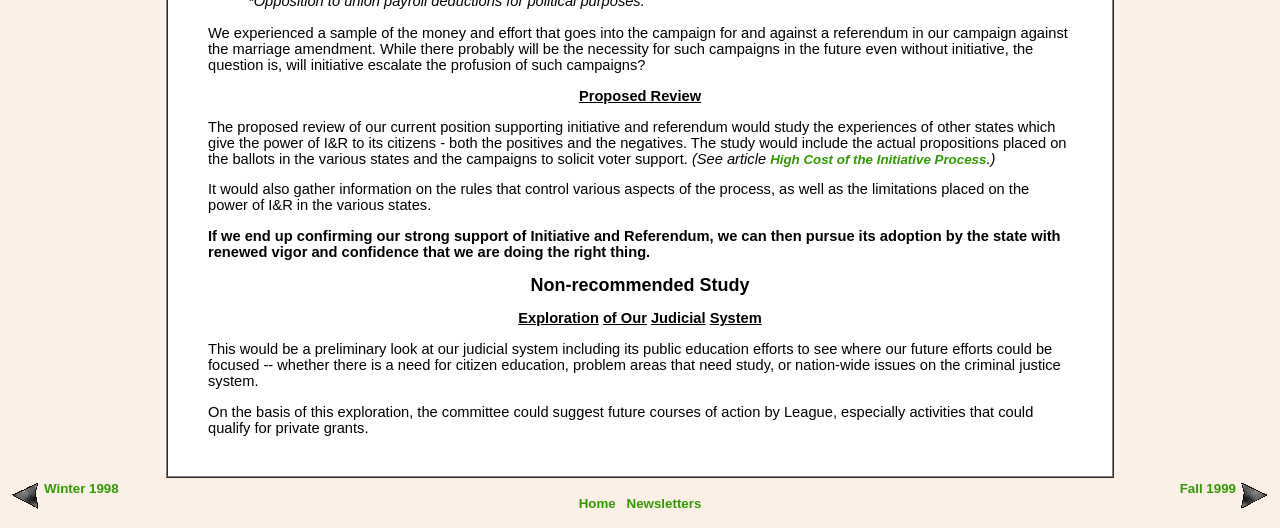What is the context of the campaign mentioned in the text?
Refer to the image and respond with a one-word or short-phrase answer.

Marriage amendment